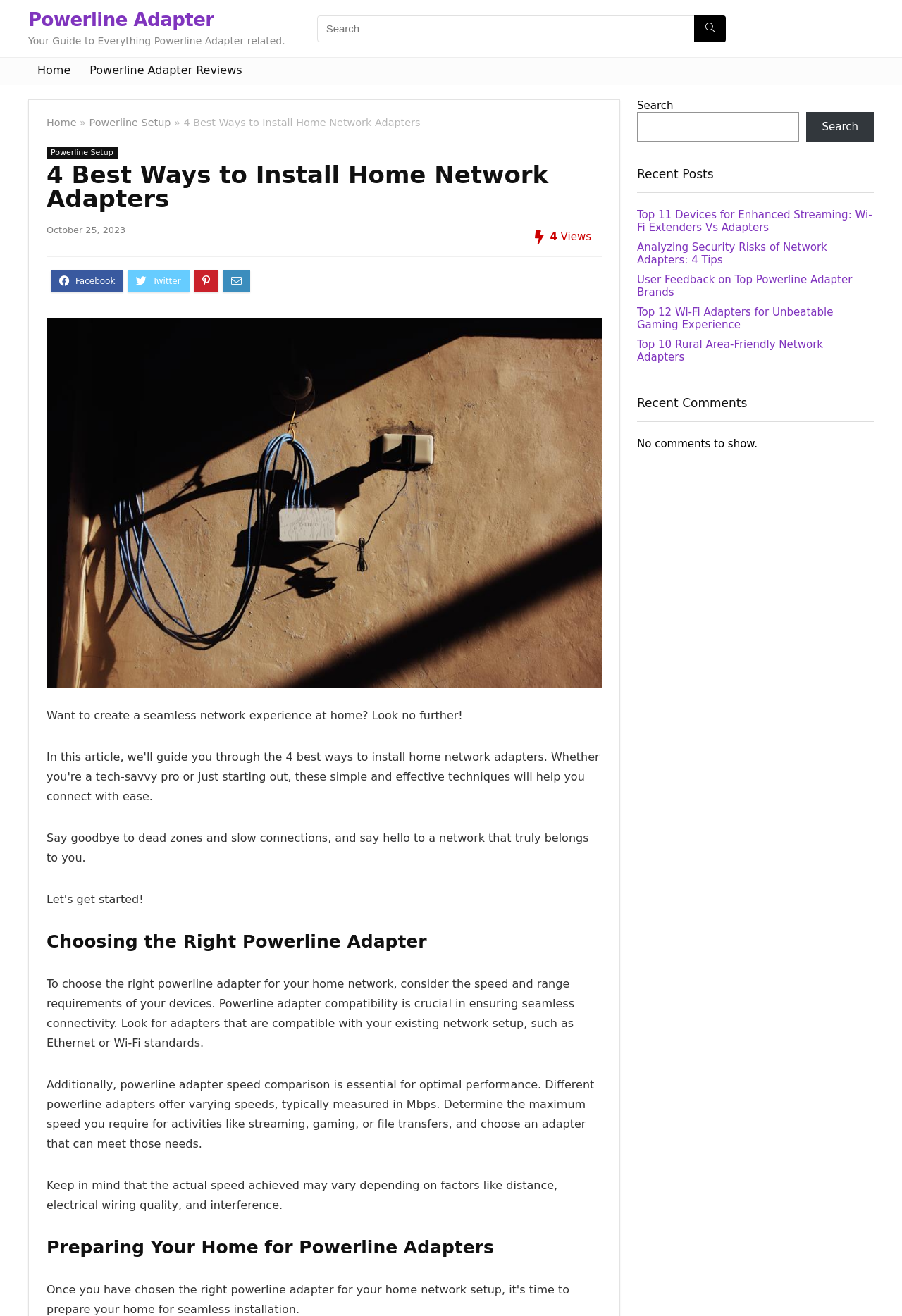Bounding box coordinates are specified in the format (top-left x, top-left y, bottom-right x, bottom-right y). All values are floating point numbers bounded between 0 and 1. Please provide the bounding box coordinate of the region this sentence describes: Home

[0.052, 0.089, 0.085, 0.097]